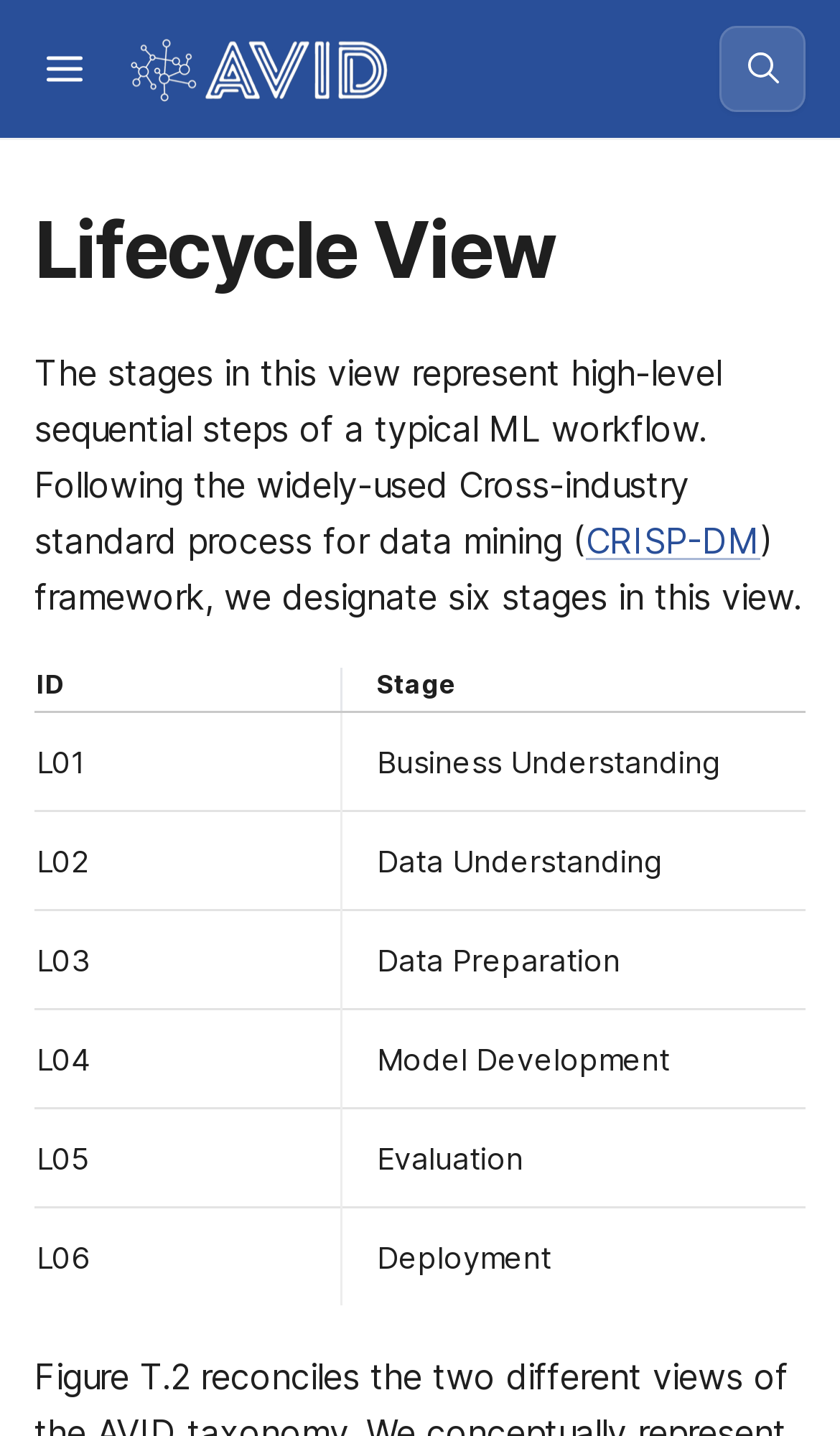Given the element description: "SearchCtrl + K", predict the bounding box coordinates of this UI element. The coordinates must be four float numbers between 0 and 1, given as [left, top, right, bottom].

[0.856, 0.018, 0.959, 0.078]